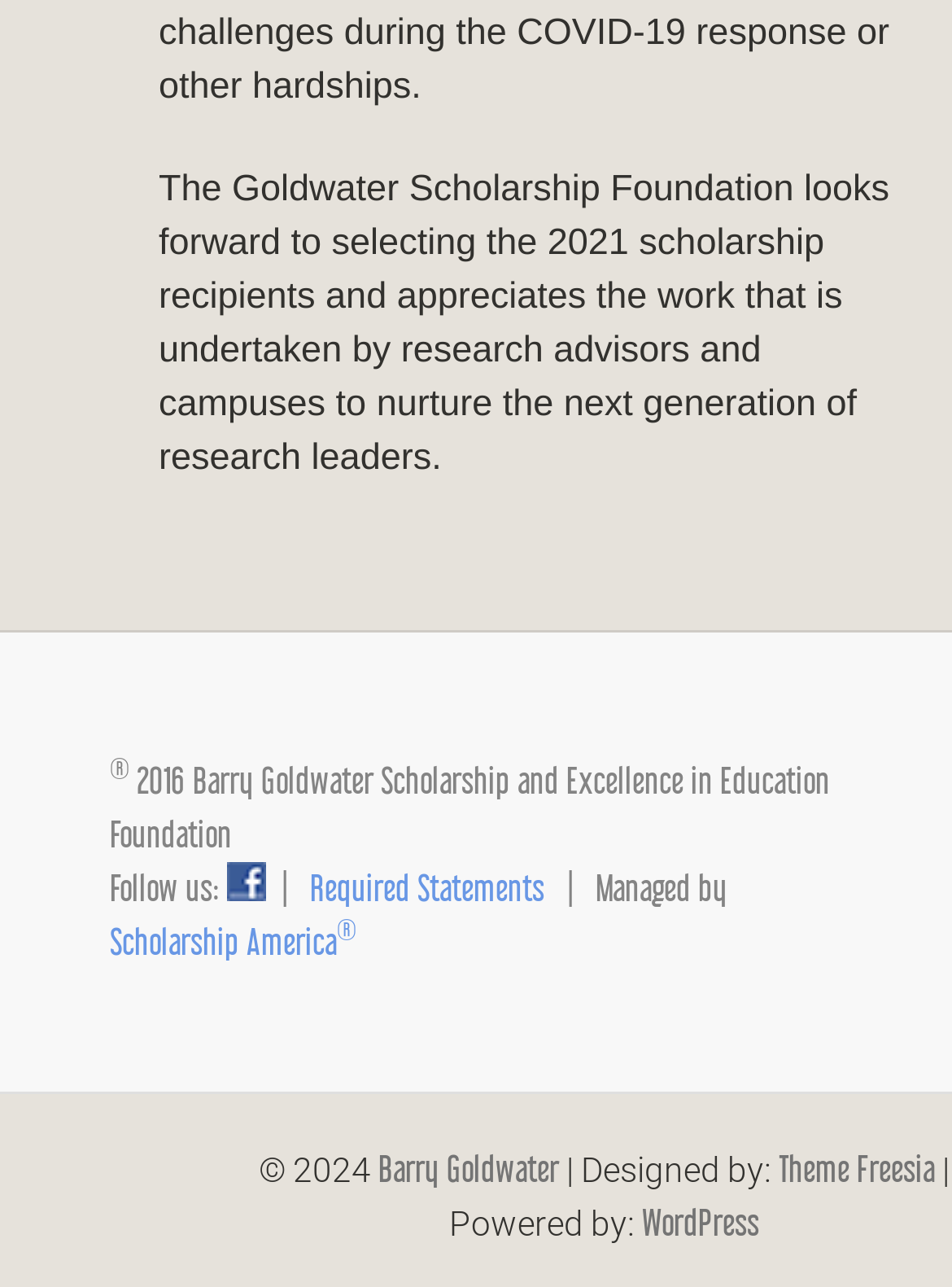What is the year of the copyright?
Identify the answer in the screenshot and reply with a single word or phrase.

2024